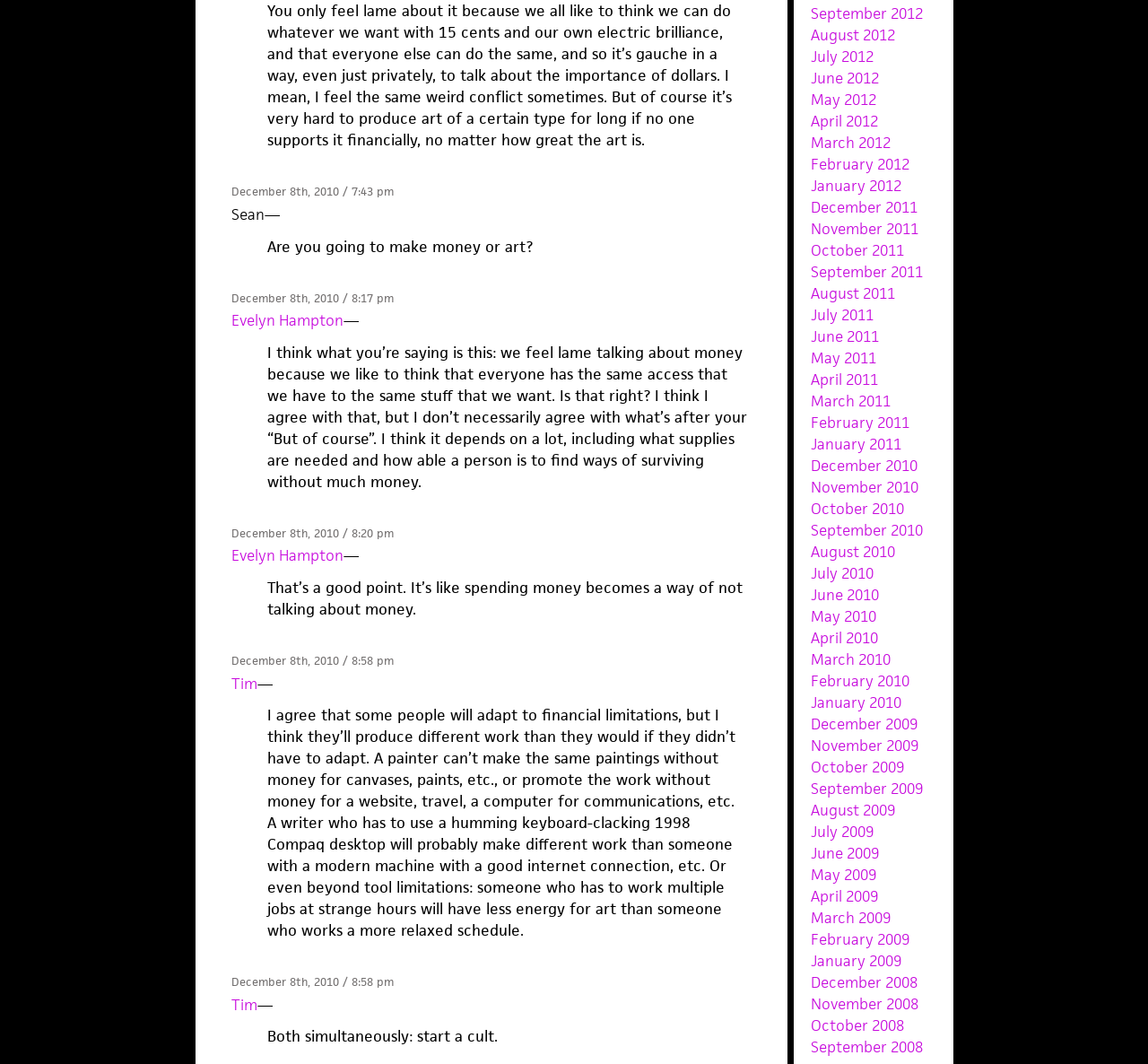What is the earliest month shown in the webpage?
Use the image to give a comprehensive and detailed response to the question.

I looked at the links at the bottom of the webpage and found the earliest month shown is December 2008.